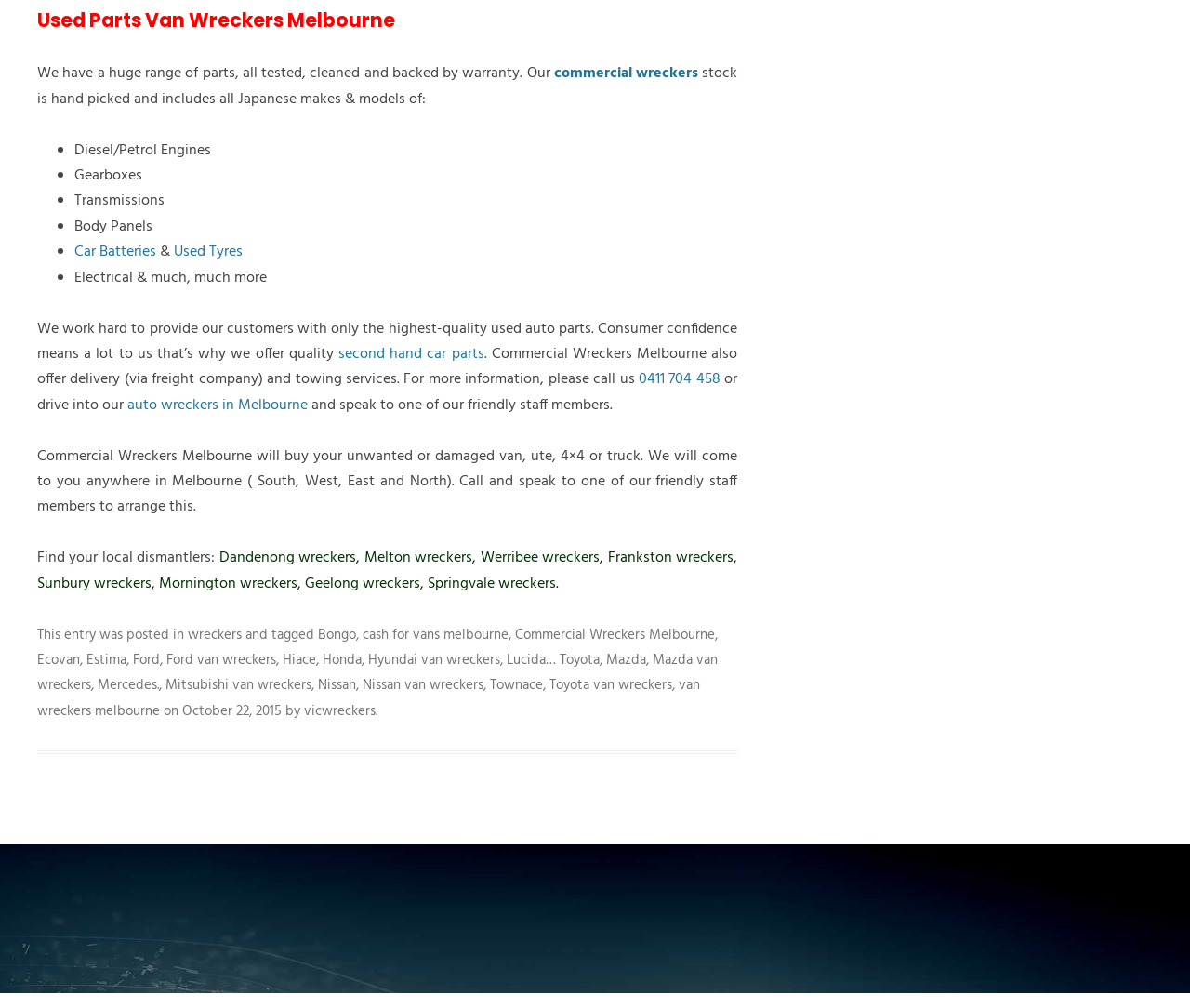Using the provided description Mercedes., find the bounding box coordinates for the UI element. Provide the coordinates in (top-left x, top-left y, bottom-right x, bottom-right y) format, ensuring all values are between 0 and 1.

[0.082, 0.669, 0.134, 0.691]